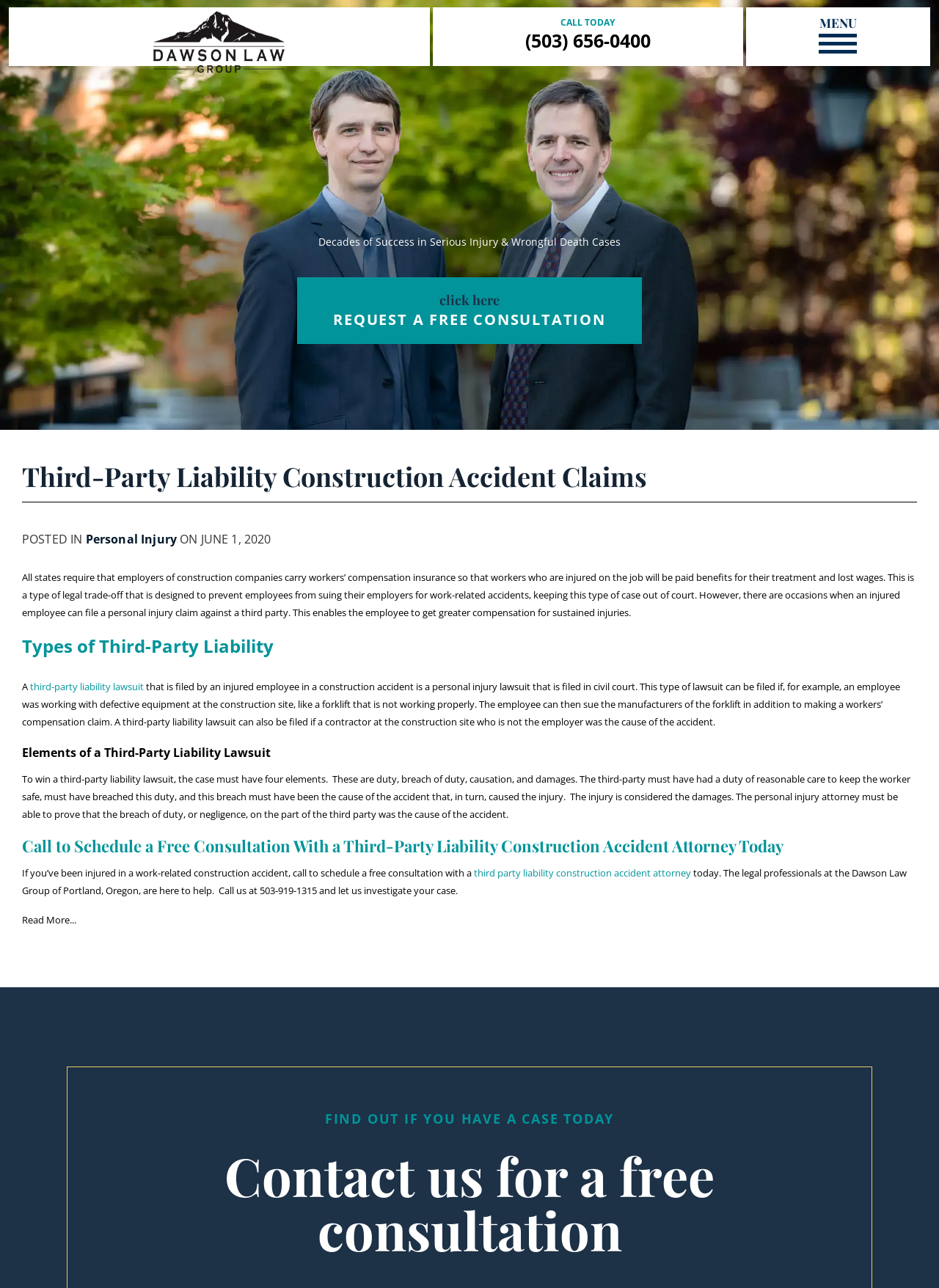Give a concise answer using one word or a phrase to the following question:
What are the four elements of a third-party liability lawsuit?

duty, breach, causation, damages